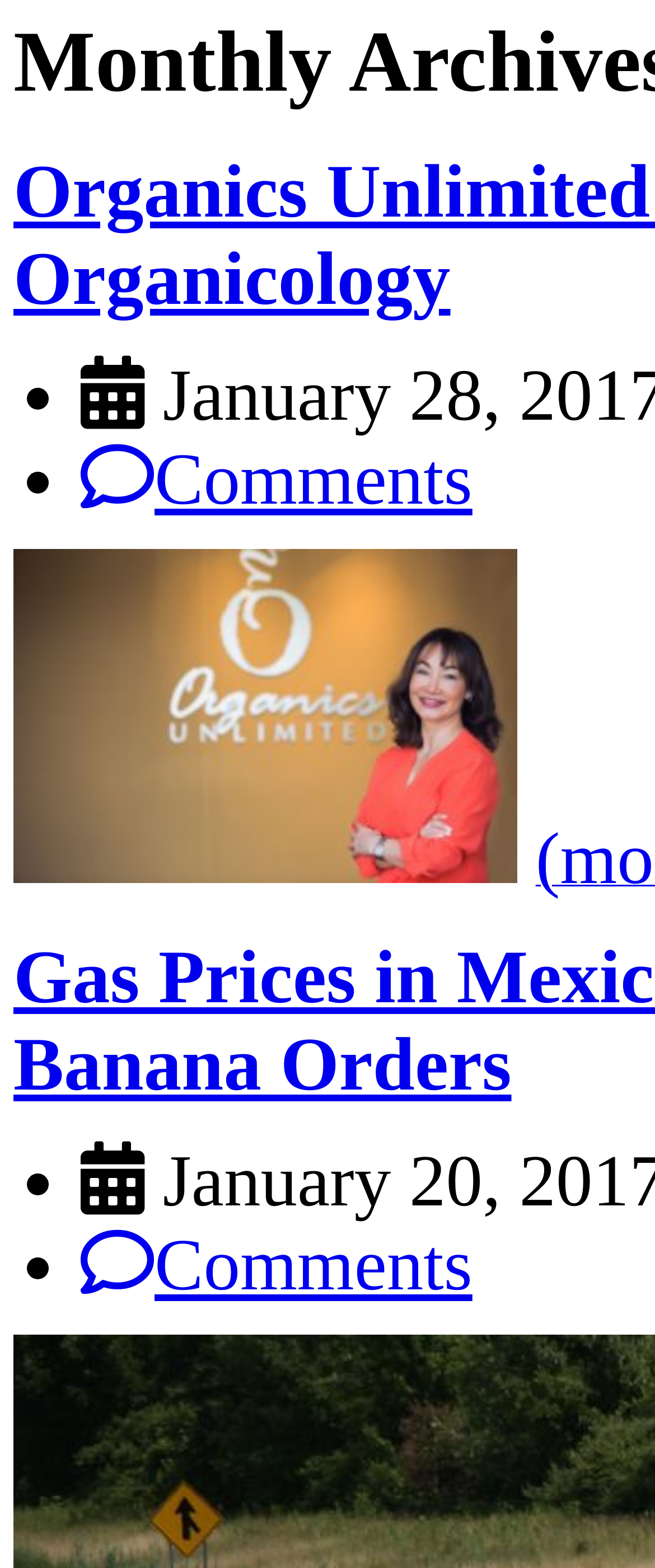Generate a comprehensive description of the contents of the webpage.

The webpage appears to be a blog or news article page, with a list of entries or articles. There are at least two articles listed, each with a date, title, and author information. 

At the top left, there is a list marker, a small bullet point, followed by the date "January 28, 2017" in a larger font. Below the date, there is a link with a comments icon and the text "Comments". 

To the left of the author's name, "Mayra Velazquez de Leon", there is a small image, likely a profile picture. The author's name is a clickable link. 

Further down the page, there is another list marker, followed by the date "January 20, 2017" in a larger font. Below the date, there is another link with a comments icon and the text "Comments". 

The list markers, dates, and comments links are aligned vertically, with the dates and comments links taking up most of the horizontal space. The author's name and image are positioned to the right of the date and comments link.